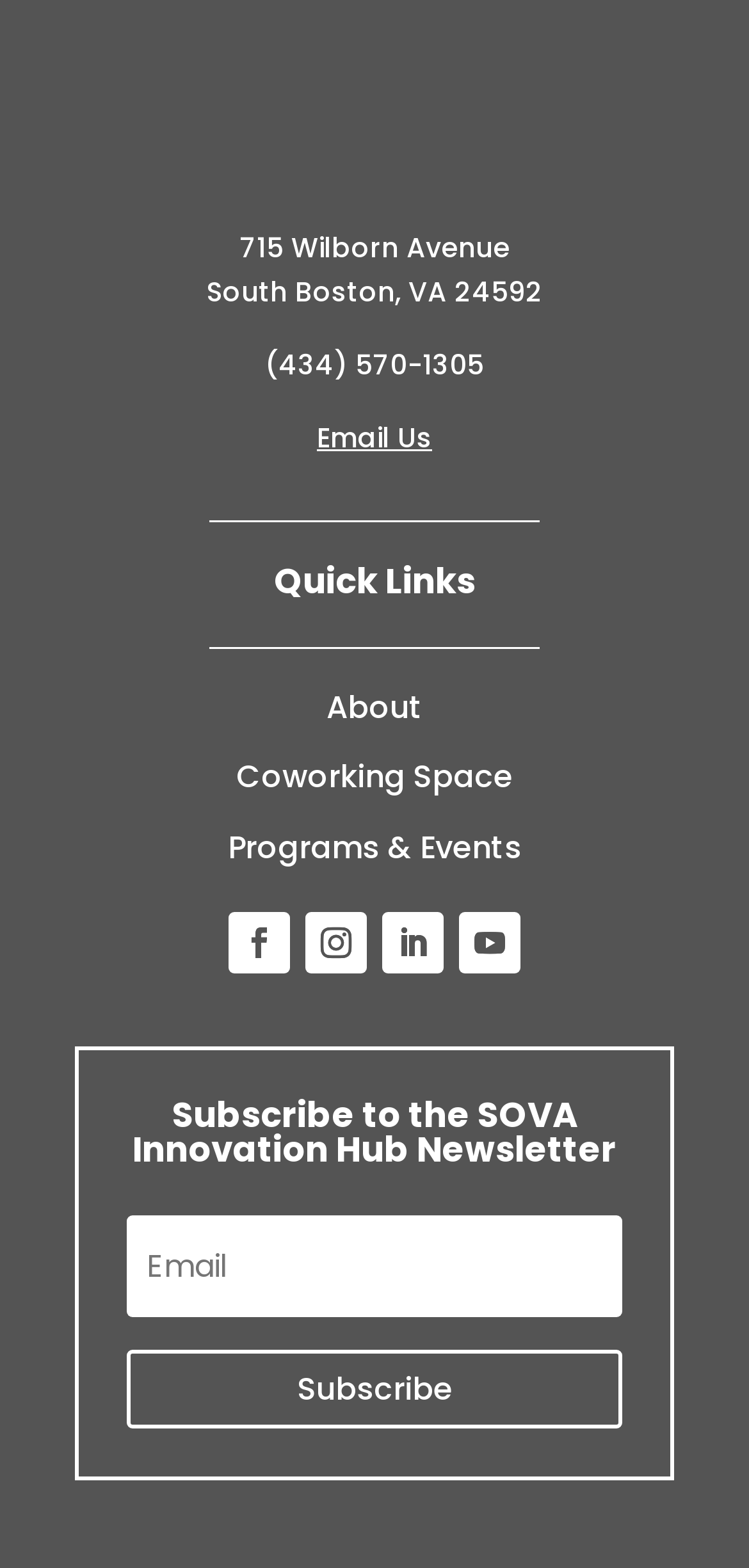How many quick links are available?
Answer the question with a detailed and thorough explanation.

I counted the number of link elements under the 'Quick Links' heading. There are three such links, each with a different text label.